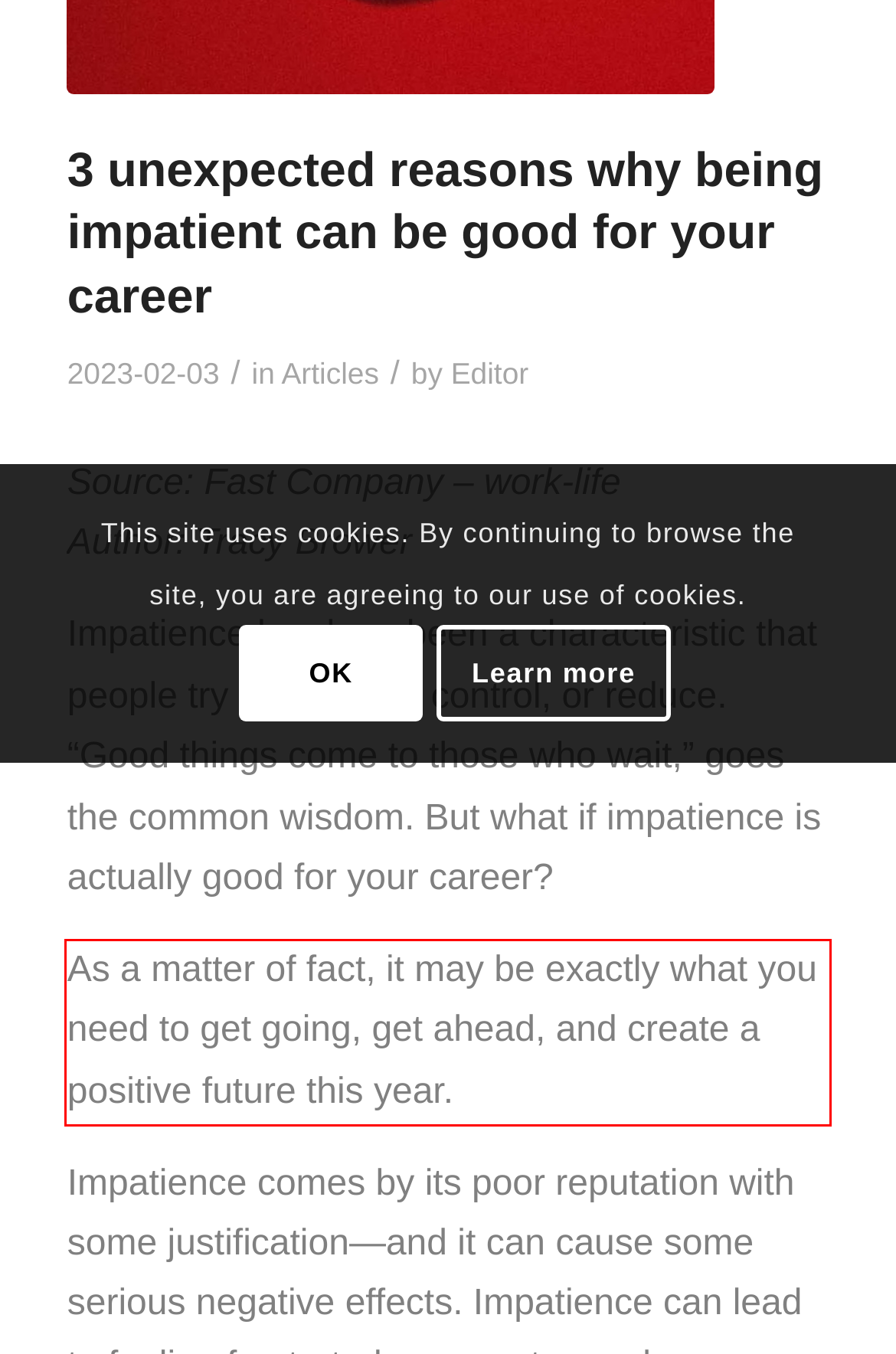You are given a webpage screenshot with a red bounding box around a UI element. Extract and generate the text inside this red bounding box.

As a matter of fact, it may be exactly what you need to get going, get ahead, and create a positive future this year.